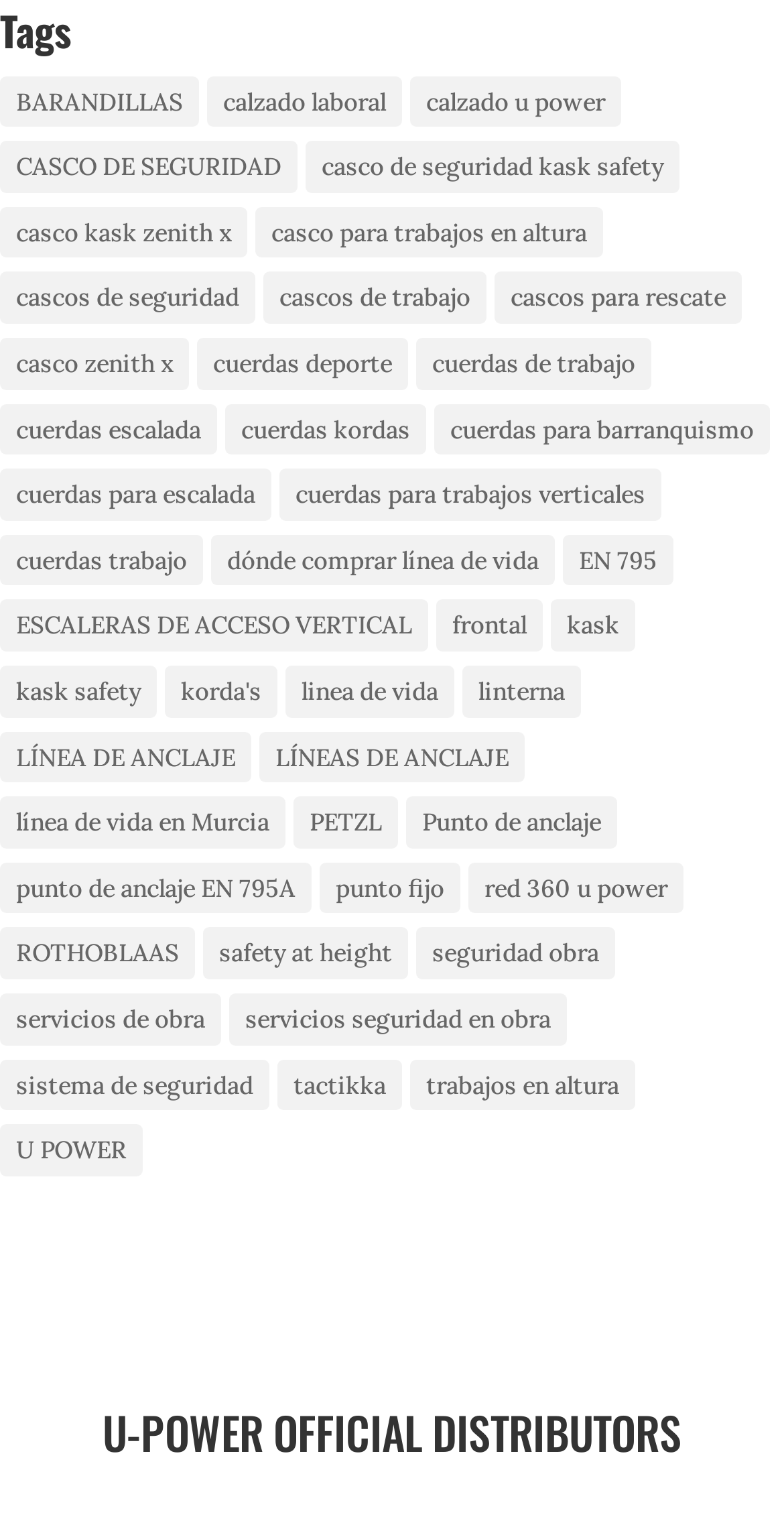With reference to the screenshot, provide a detailed response to the question below:
What is the brand of the 'casco zenith x' product?

The link element 'casco zenith x' is located near the link element 'kask safety' and 'kask', suggesting that the brand of the 'casco zenith x' product is Kask.